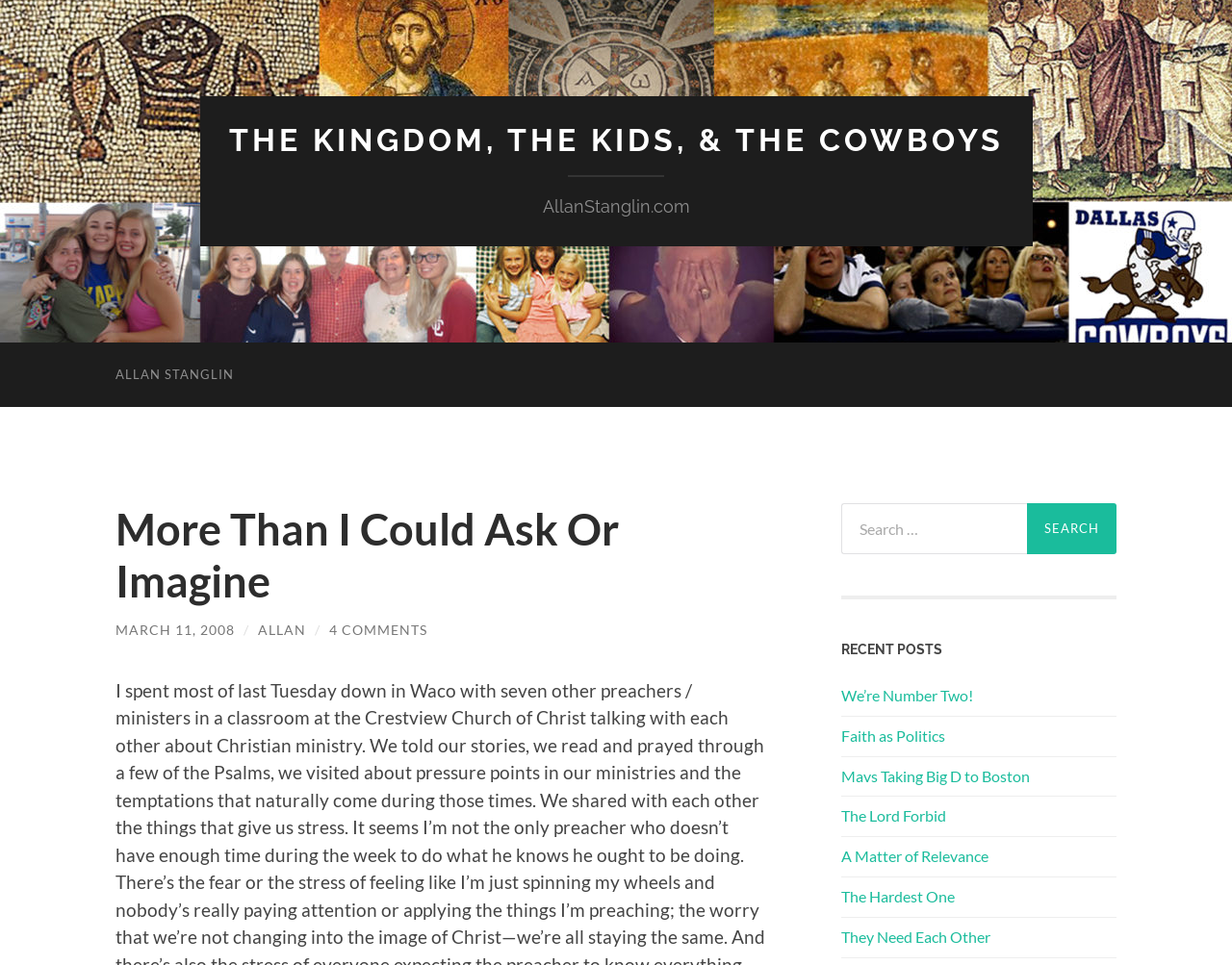Examine the screenshot and answer the question in as much detail as possible: What is the date of the main post?

The date of the main post can be found below the title, where it says 'MARCH 11, 2008'. This suggests that the post was published on March 11, 2008.